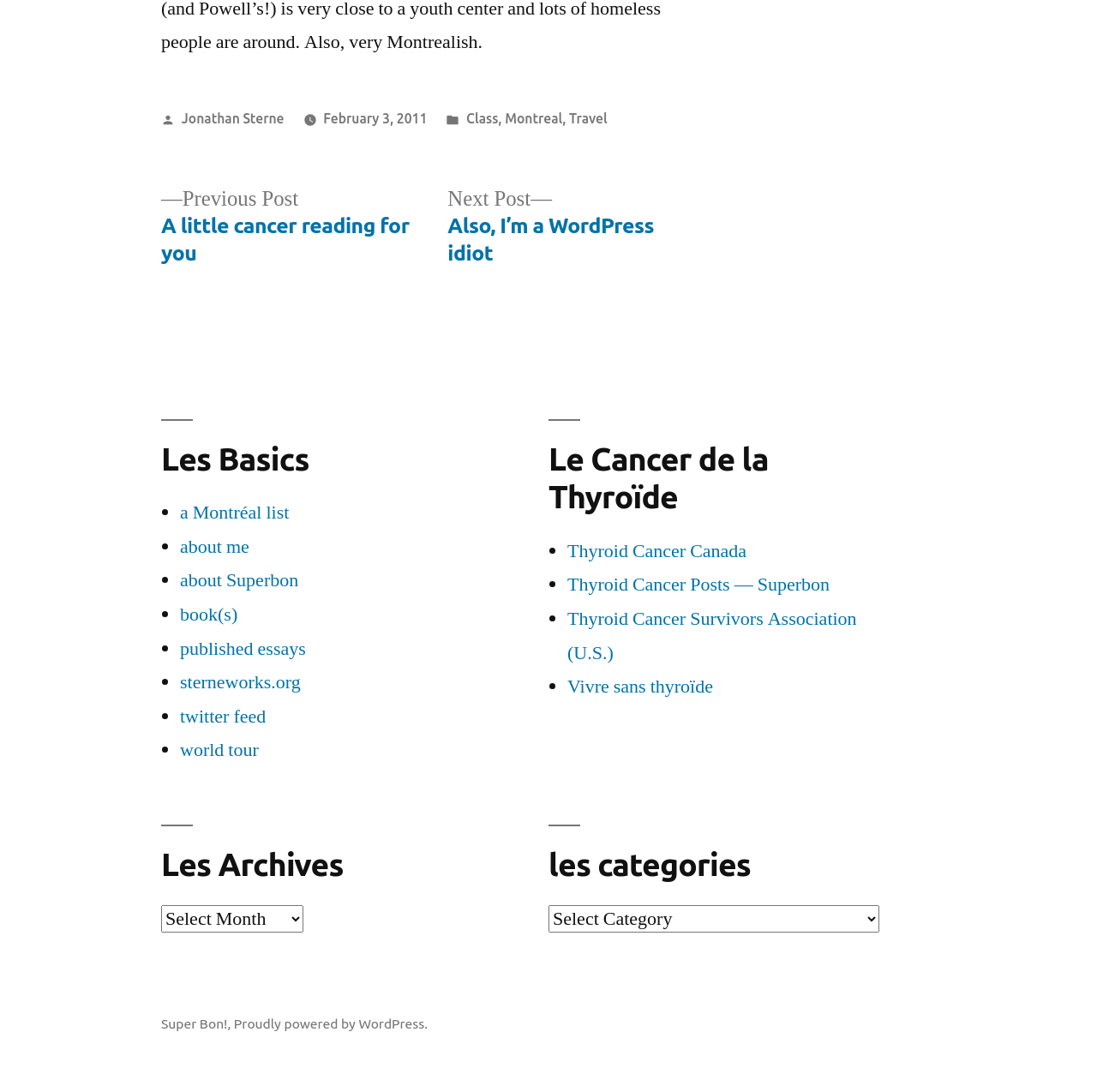Provide the bounding box coordinates of the UI element this sentence describes: "Class".

[0.425, 0.101, 0.454, 0.115]